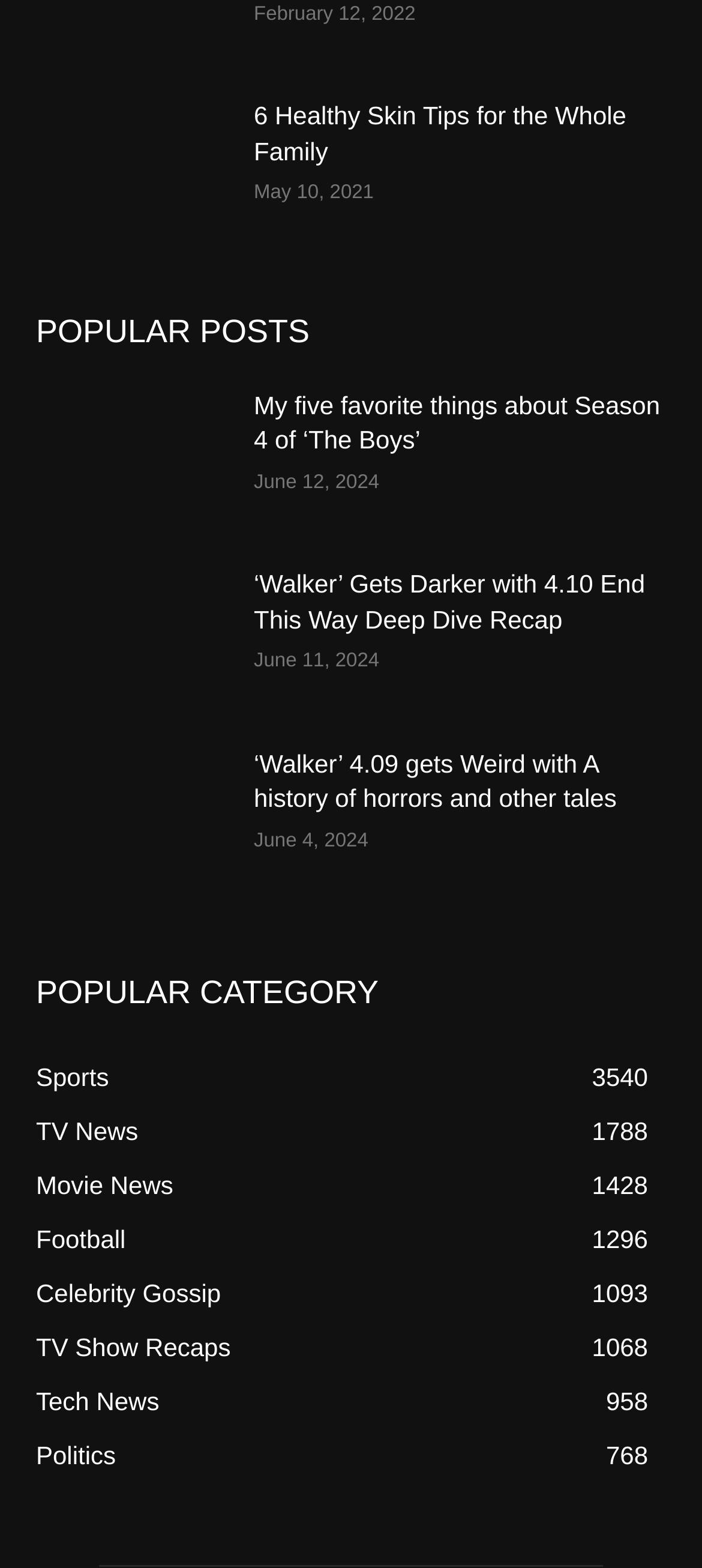Find the bounding box coordinates of the clickable area that will achieve the following instruction: "Explore the category of Sports".

[0.051, 0.678, 0.155, 0.696]